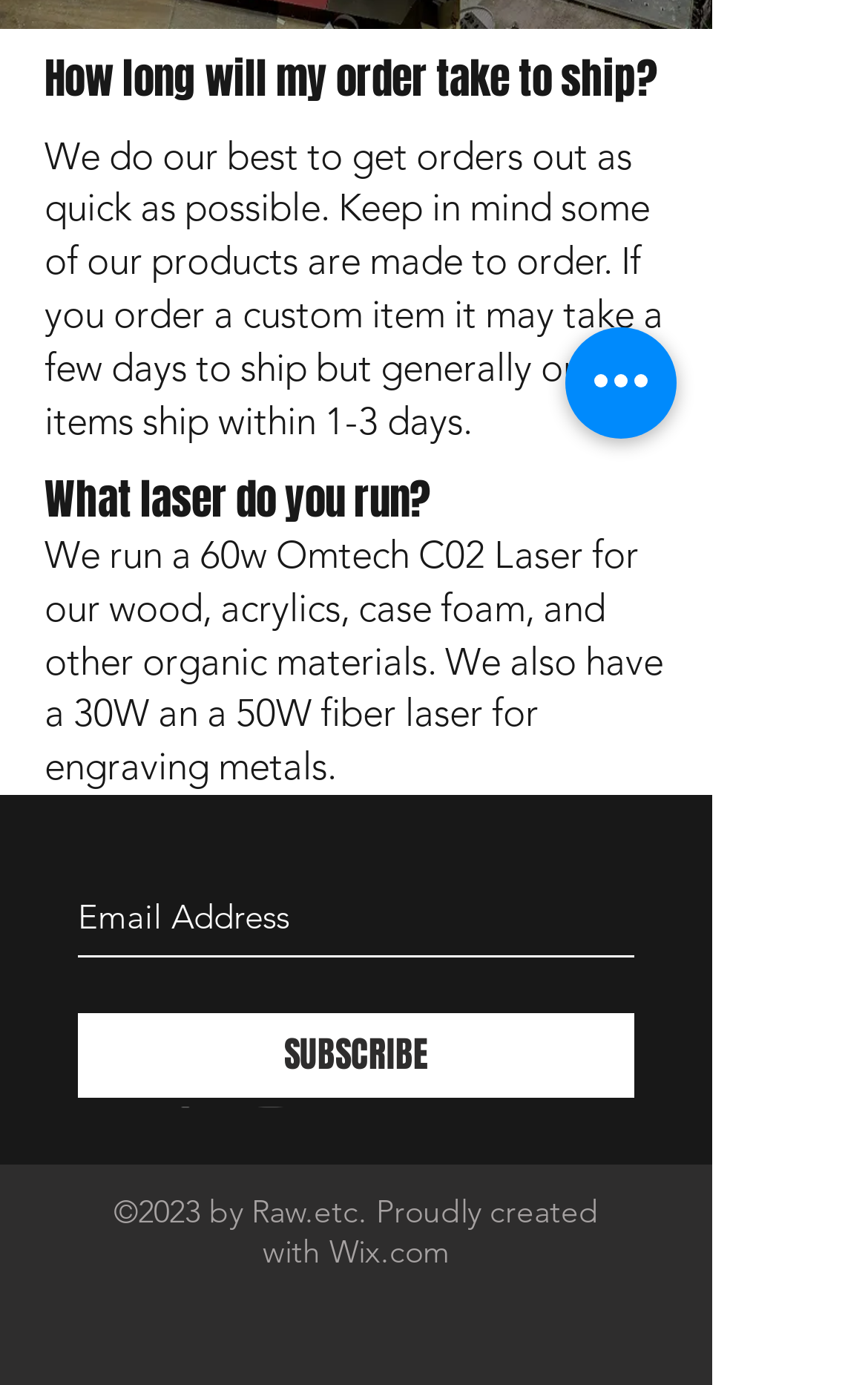Using the provided description aria-label="White YouTube Icon", find the bounding box coordinates for the UI element. Provide the coordinates in (top-left x, top-left y, bottom-right x, bottom-right y) format, ensuring all values are between 0 and 1.

[0.379, 0.767, 0.438, 0.804]